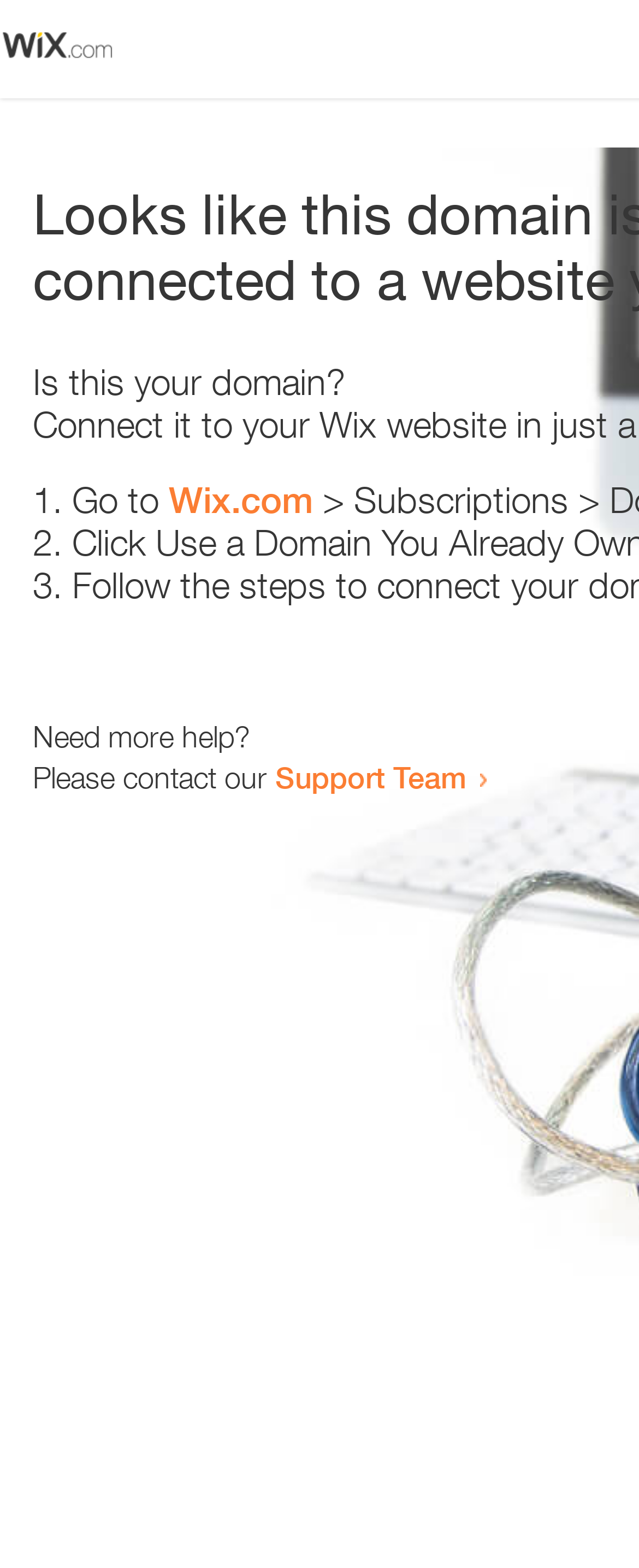How many steps are listed?
Please provide a comprehensive answer based on the visual information in the image.

The webpage contains a list of steps, and each step is indicated by a list marker ('1.', '2.', '3.'). Therefore, there are three steps listed on the webpage.